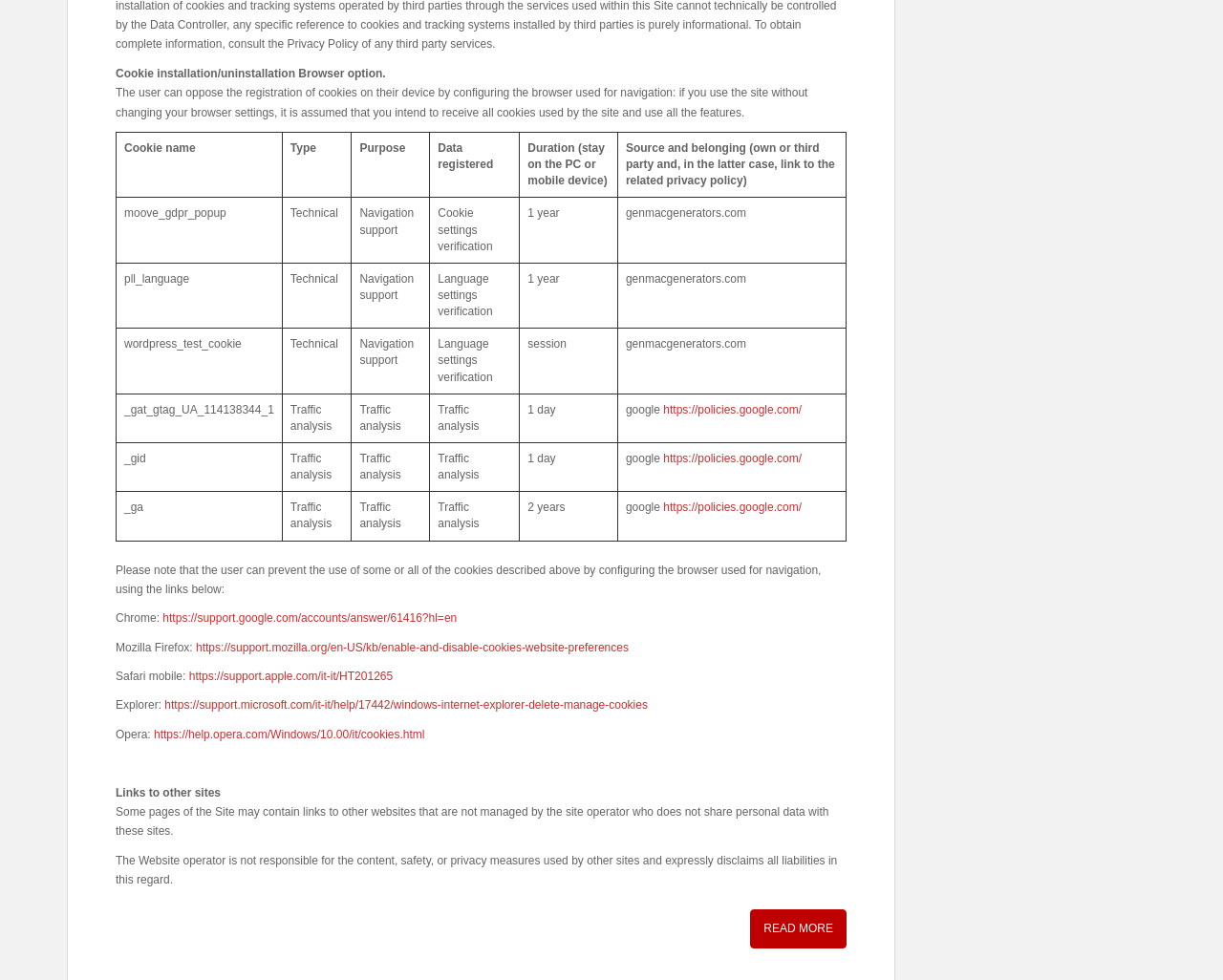Please find the bounding box coordinates of the element that must be clicked to perform the given instruction: "Share on Facebook". The coordinates should be four float numbers from 0 to 1, i.e., [left, top, right, bottom].

None